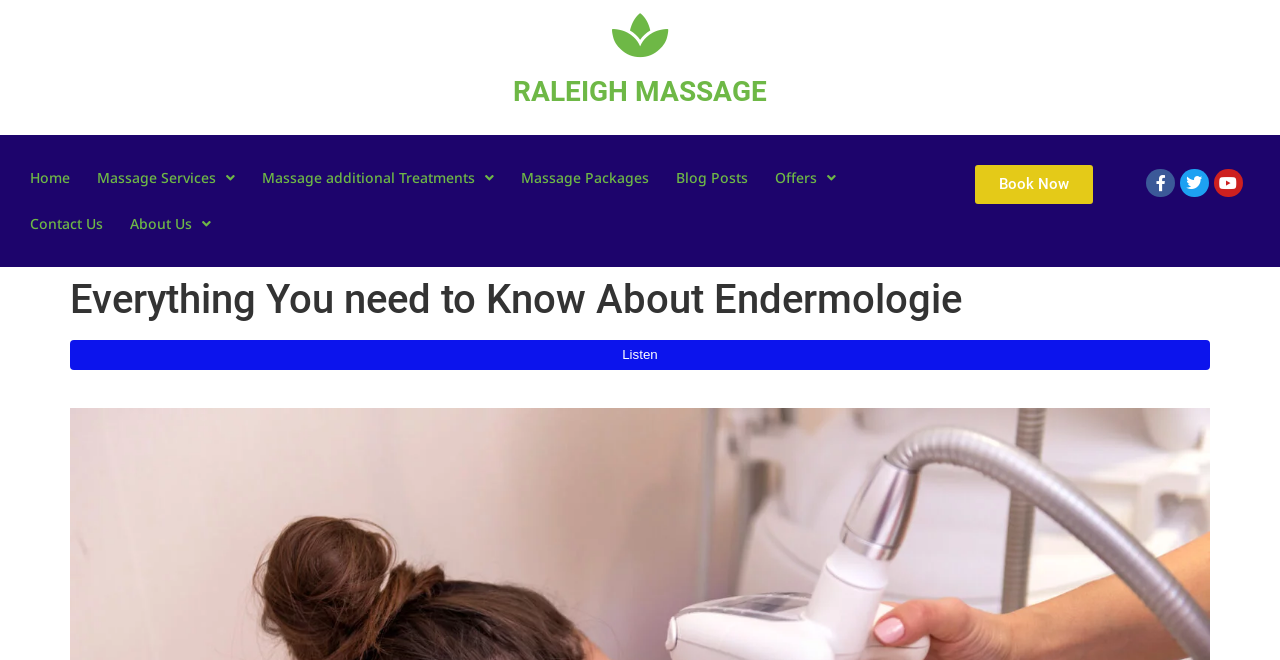Identify and provide the bounding box for the element described by: "Listen".

[0.055, 0.515, 0.945, 0.56]